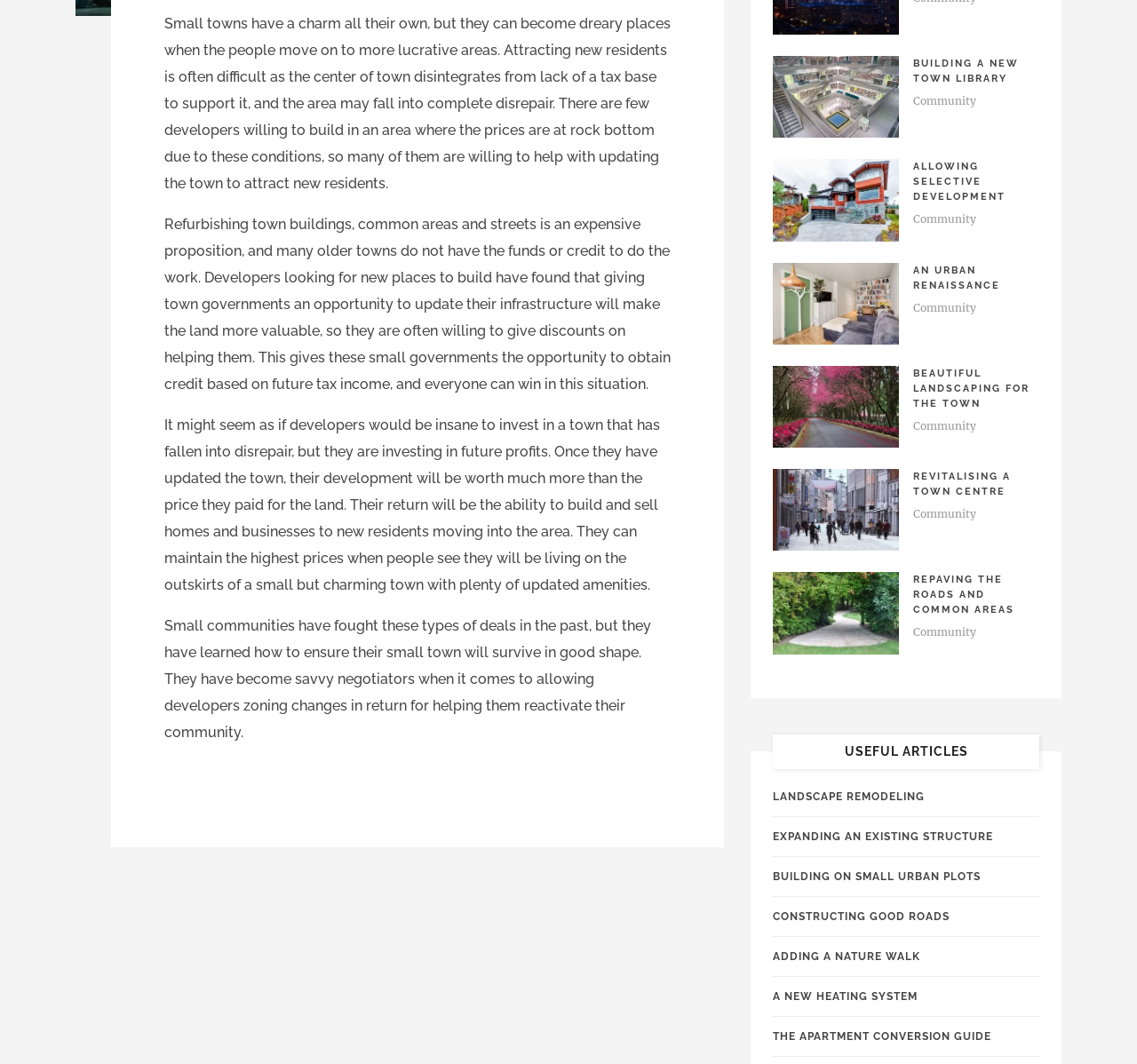Can you find the bounding box coordinates for the UI element given this description: "An Urban Renaissance"? Provide the coordinates as four float numbers between 0 and 1: [left, top, right, bottom].

[0.803, 0.248, 0.88, 0.273]